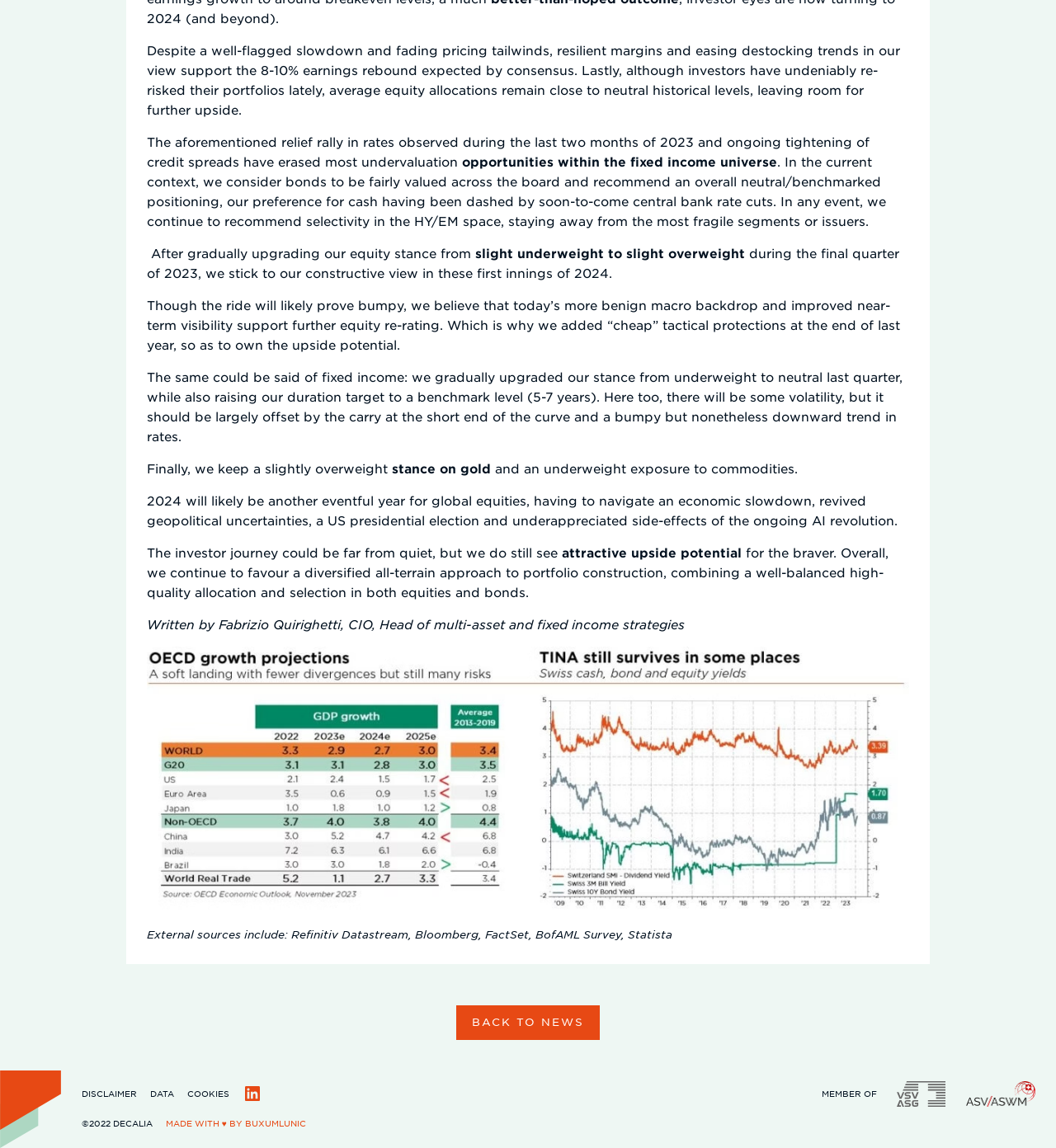Consider the image and give a detailed and elaborate answer to the question: 
What is the source of the data mentioned in the article?

The sources of the data mentioned in the article can be determined by reading the text, which states 'External sources include: Refinitiv Datastream, Bloomberg, FactSet, BofAML Survey, Statista.' This indicates that the author has used data from these sources to support their arguments and analysis.